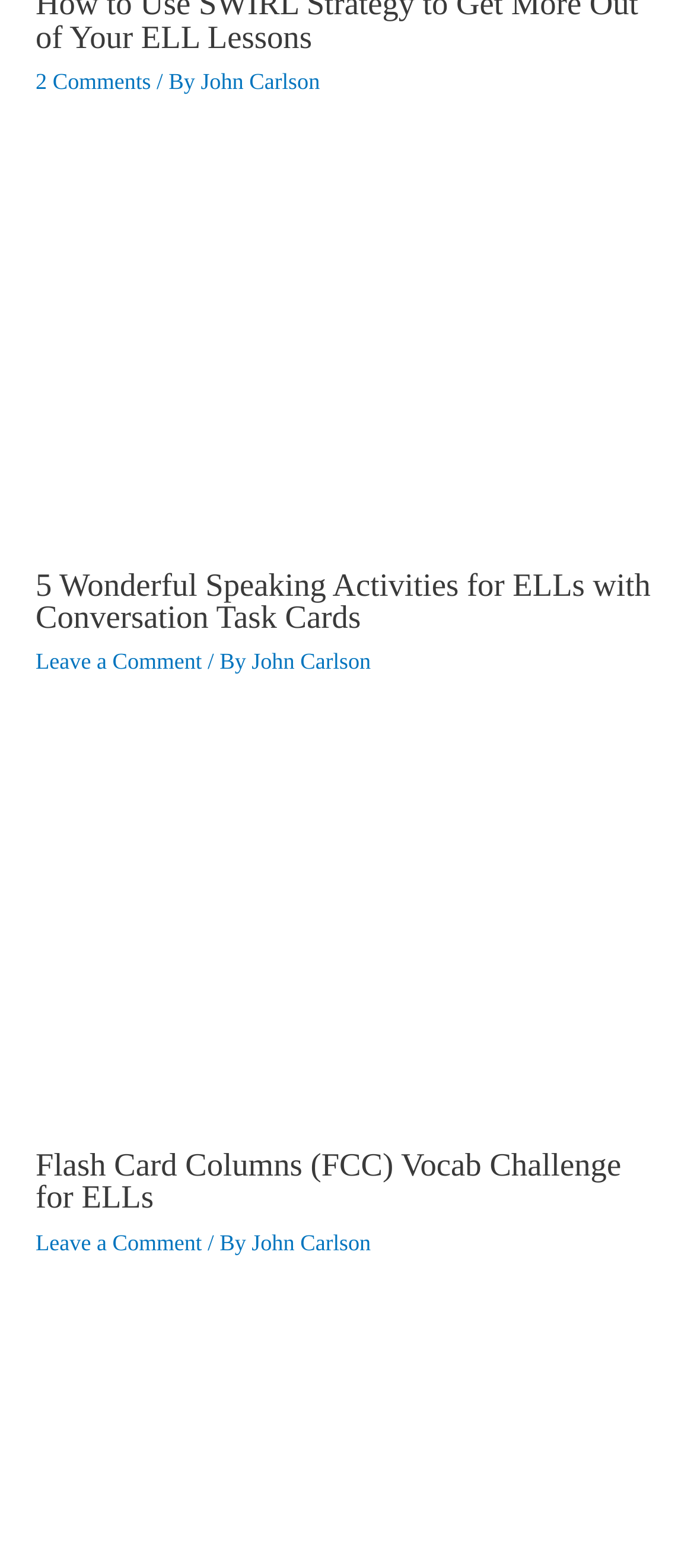Provide the bounding box for the UI element matching this description: "Leave a Comment".

[0.051, 0.784, 0.291, 0.8]